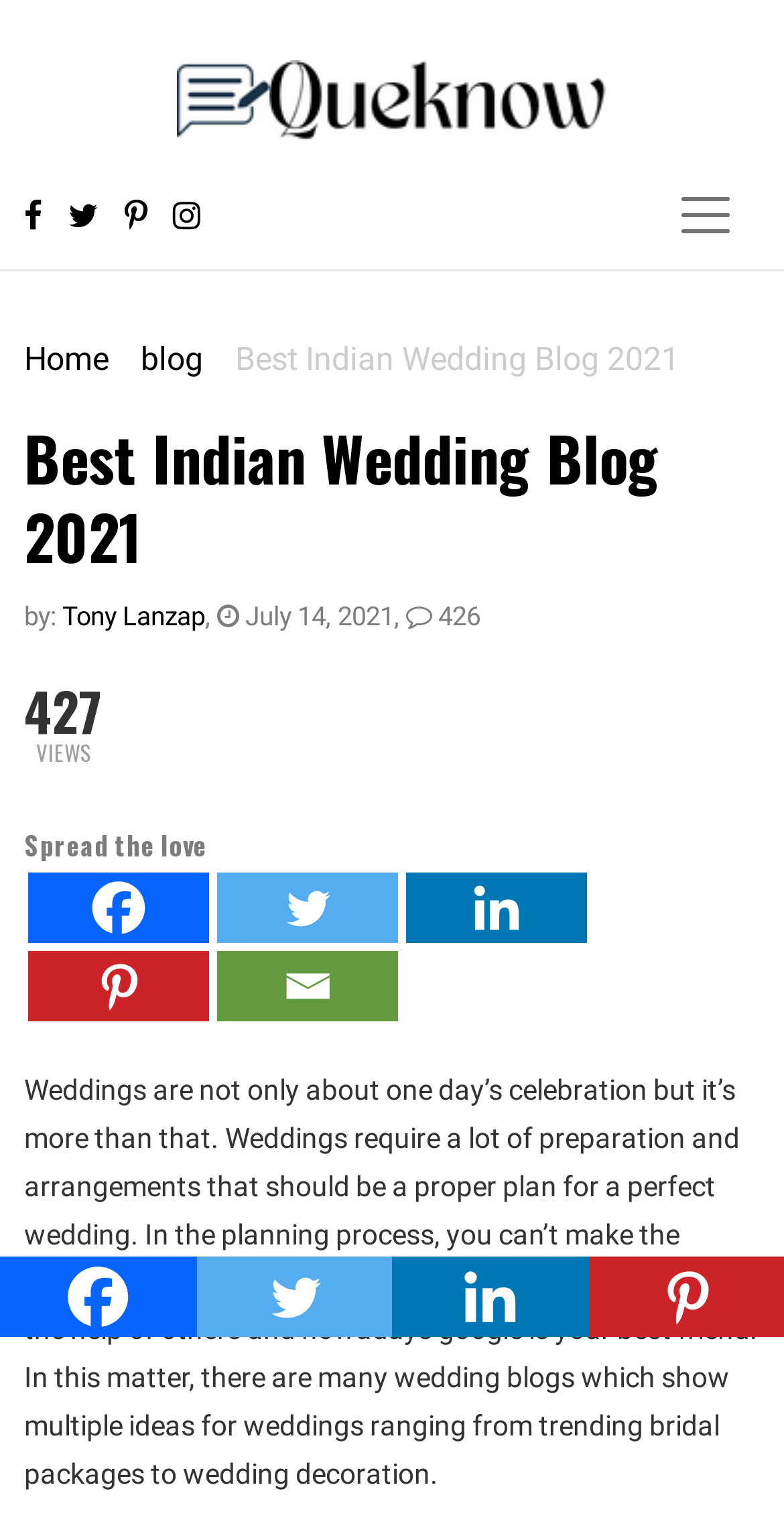Using the provided description aria-label="Twitter" title="Twitter", find the bounding box coordinates for the UI element. Provide the coordinates in (top-left x, top-left y, bottom-right x, bottom-right y) format, ensuring all values are between 0 and 1.

[0.25, 0.817, 0.5, 0.869]